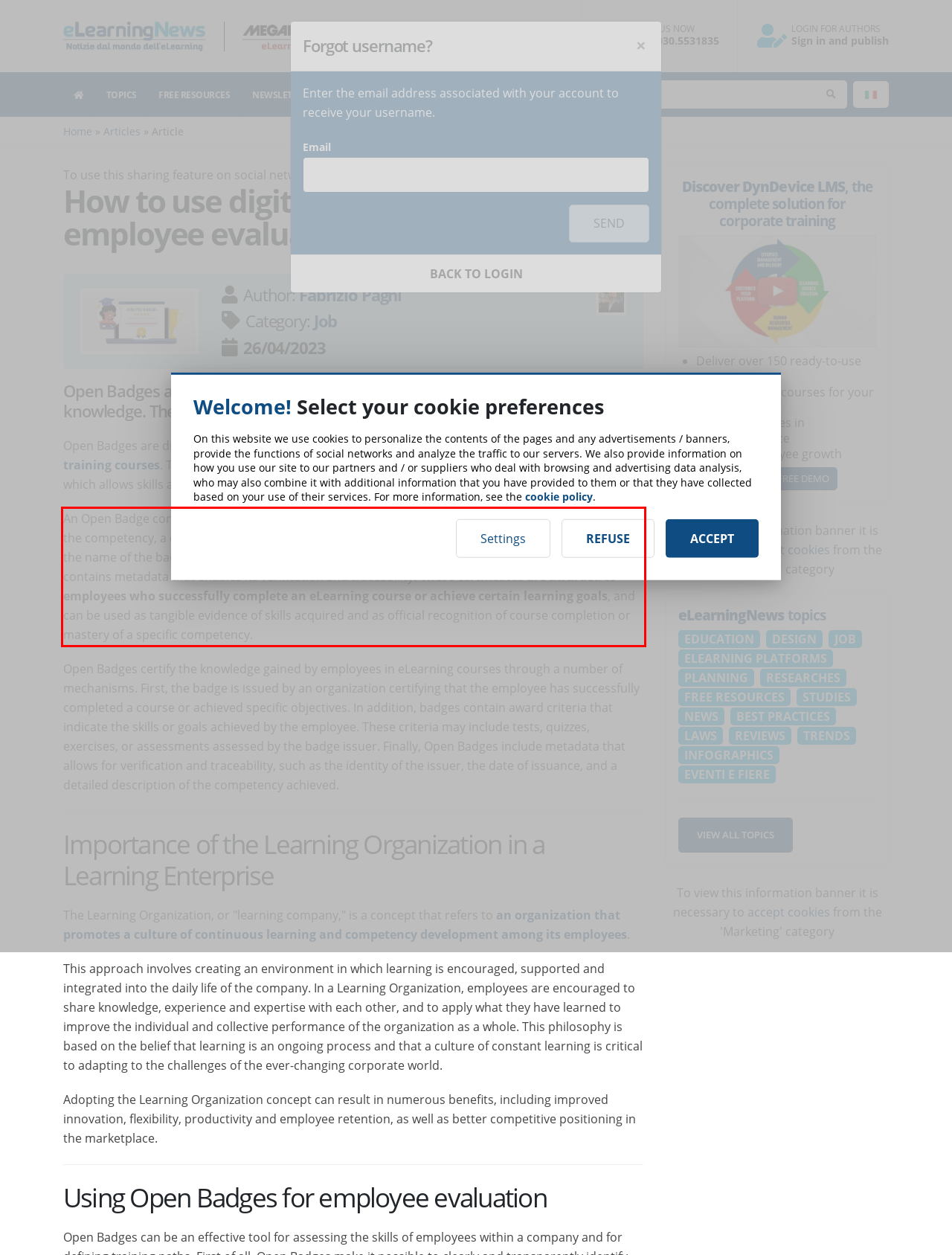Analyze the screenshot of the webpage that features a red bounding box and recognize the text content enclosed within this red bounding box.

An Open Badge consists of an image or icon representing the acquired competency, a name describing the competency, a detailed description of the competency, the criteria for assigning the competency, the name of the badge issuer, and an indication of the date of issuance. Each badge is unique and contains metadata that enables its verification and traceability. These certificates are awarded to employees who successfully complete an eLearning course or achieve certain learning goals, and can be used as tangible evidence of skills acquired and as official recognition of course completion or mastery of a specific competency.